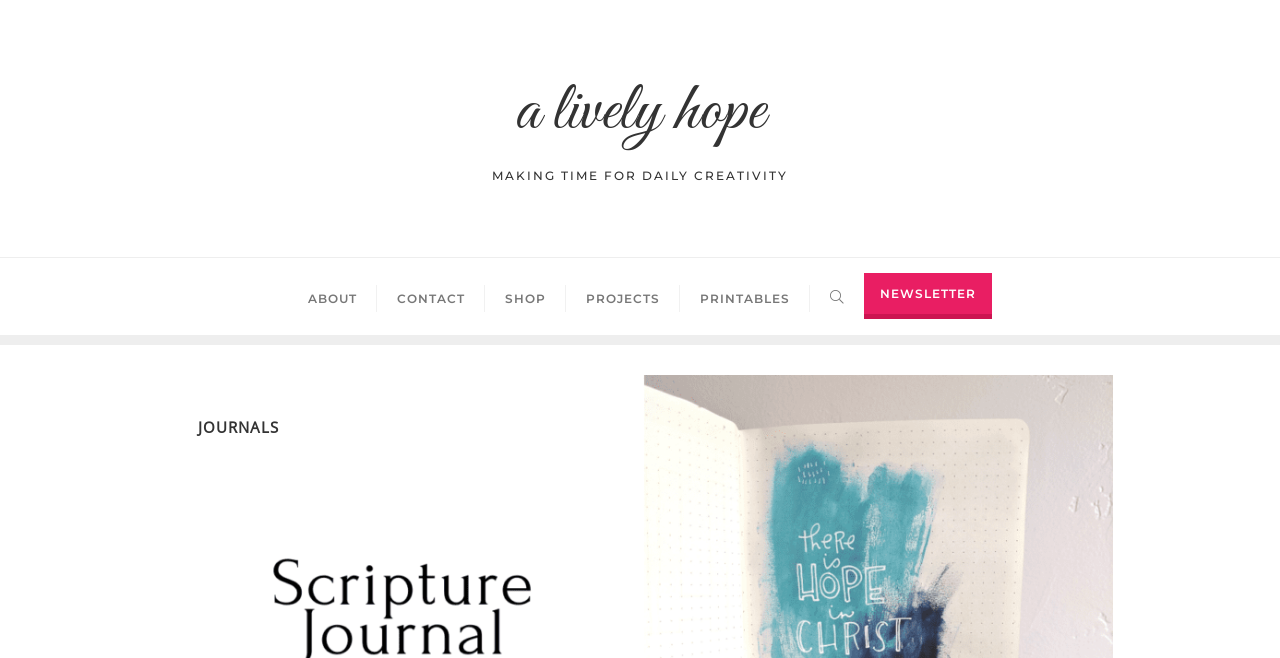What is the icon next to the 'NEWSLETTER' link?
Provide an in-depth and detailed answer to the question.

I found the link element with the text 'NEWSLETTER' at coordinates [0.675, 0.415, 0.775, 0.485] and noticed that there is an icon element with the text '' at coordinates [0.648, 0.436, 0.659, 0.464] next to it, which represents an envelope icon.